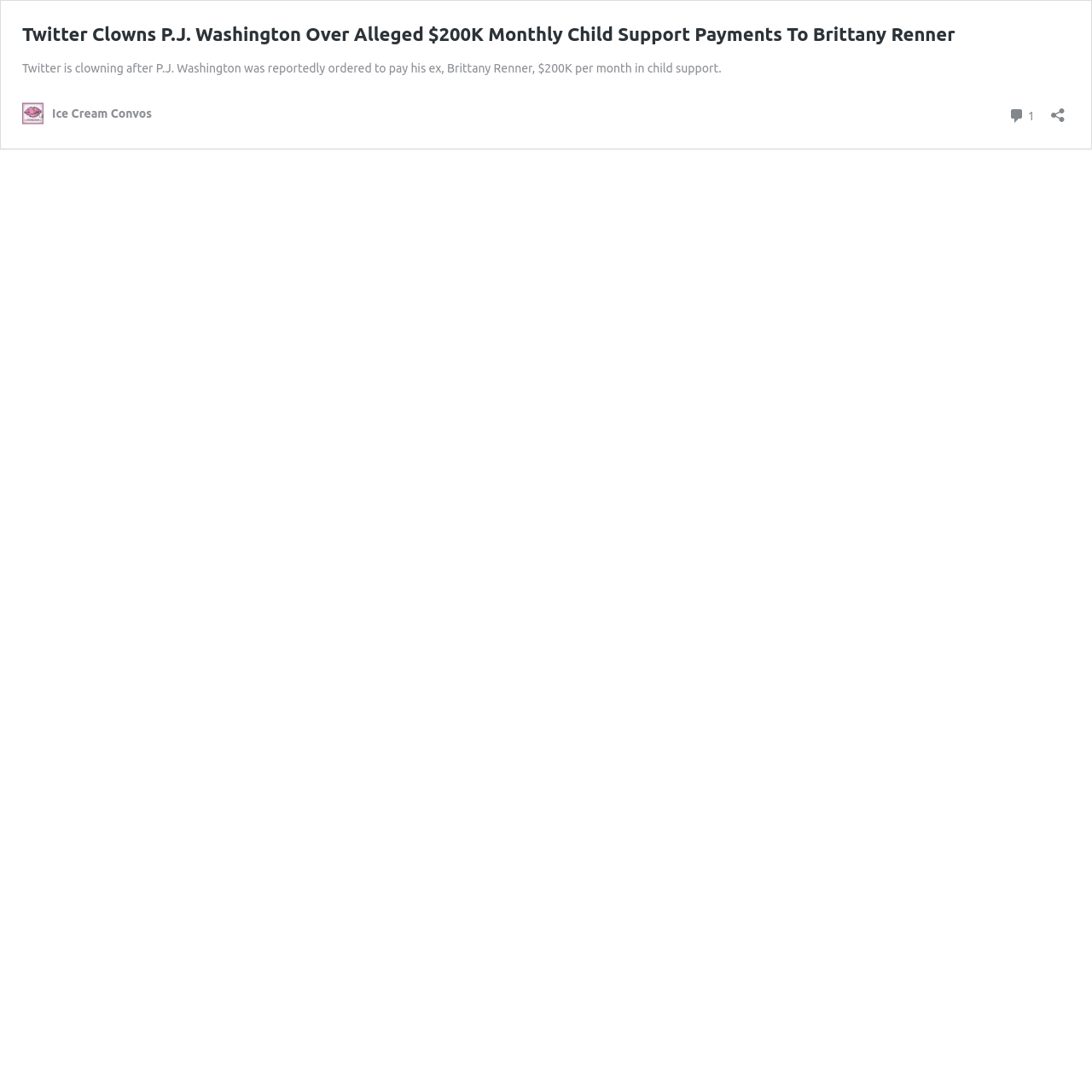From the webpage screenshot, predict the bounding box coordinates (top-left x, top-left y, bottom-right x, bottom-right y) for the UI element described here: 1 Comment

[0.923, 0.094, 0.947, 0.116]